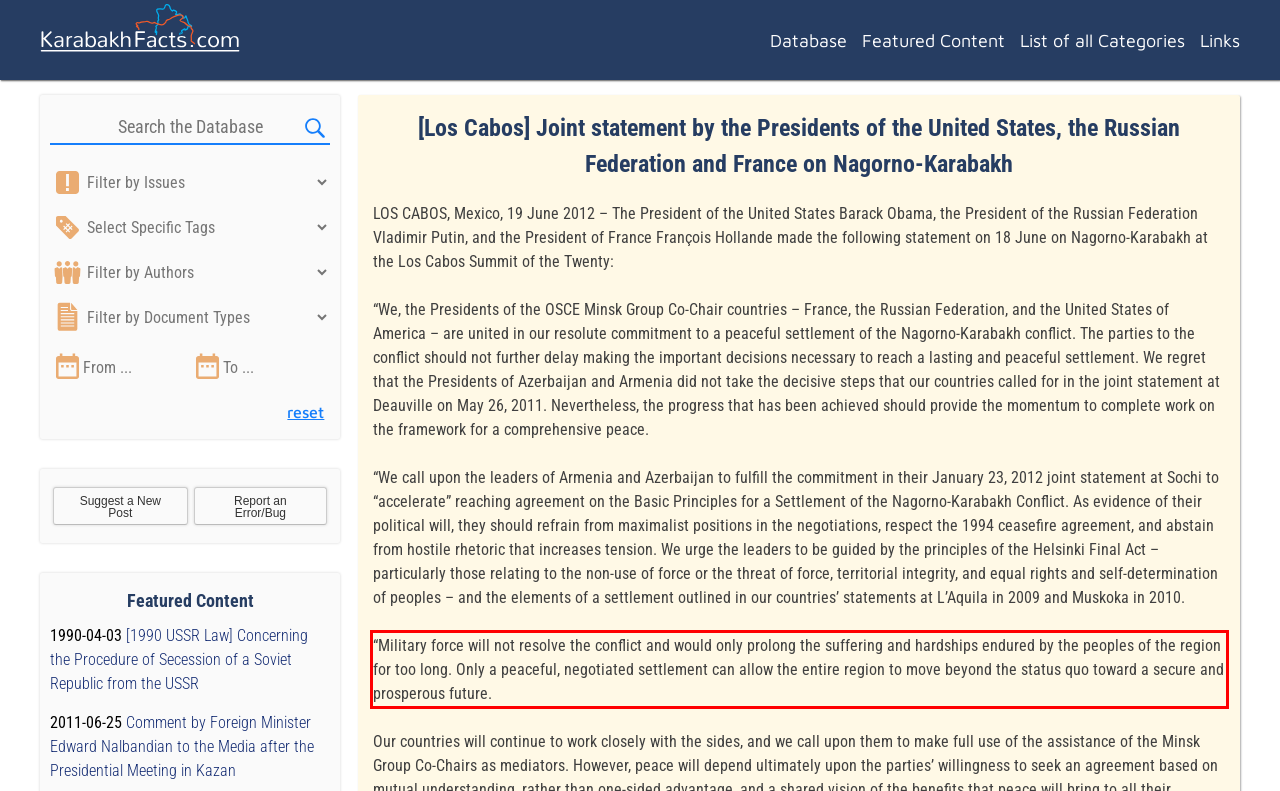You are given a webpage screenshot with a red bounding box around a UI element. Extract and generate the text inside this red bounding box.

“Military force will not resolve the conflict and would only prolong the suffering and hardships endured by the peoples of the region for too long. Only a peaceful, negotiated settlement can allow the entire region to move beyond the status quo toward a secure and prosperous future.